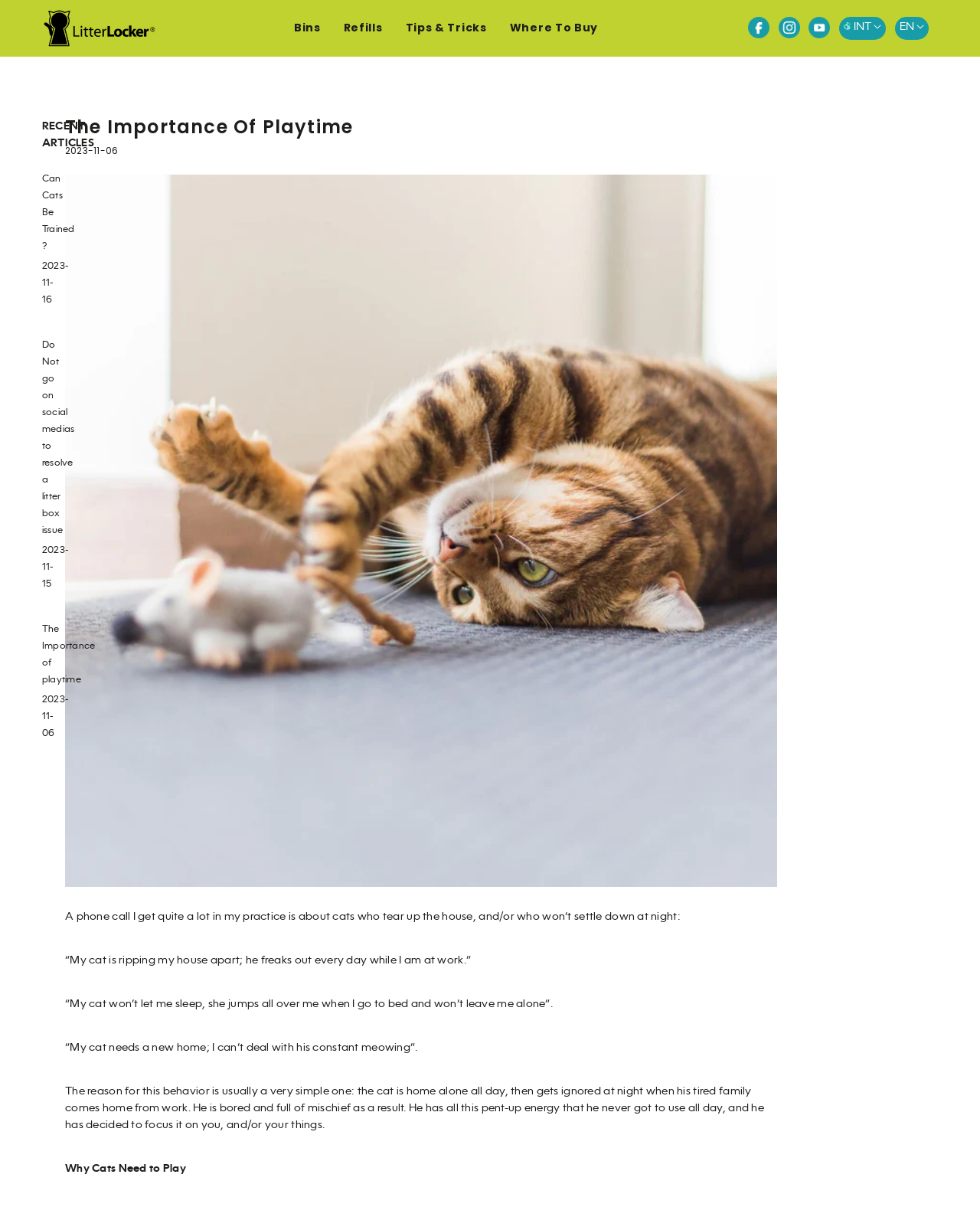From the details in the image, provide a thorough response to the question: What is the reason for cats tearing up the house?

The webpage suggests that cats who are left alone at home all day without any stimulation or activity may develop destructive behavior, such as tearing up the house, due to boredom and pent-up energy. This energy is then released when their owners come home, leading to chaos.